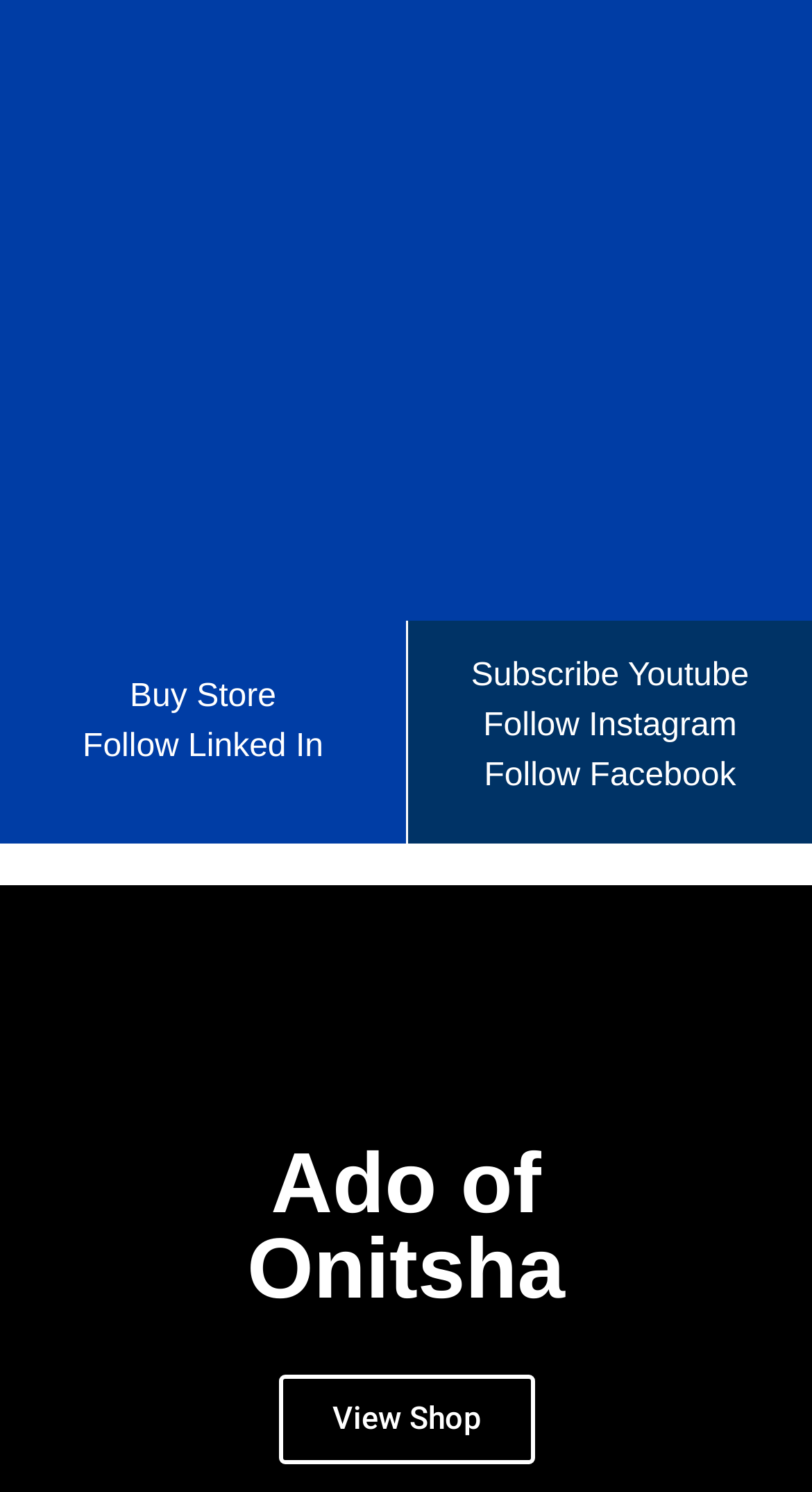Based on the element description: "Follow Linked In", identify the UI element and provide its bounding box coordinates. Use four float numbers between 0 and 1, [left, top, right, bottom].

[0.102, 0.484, 0.398, 0.551]